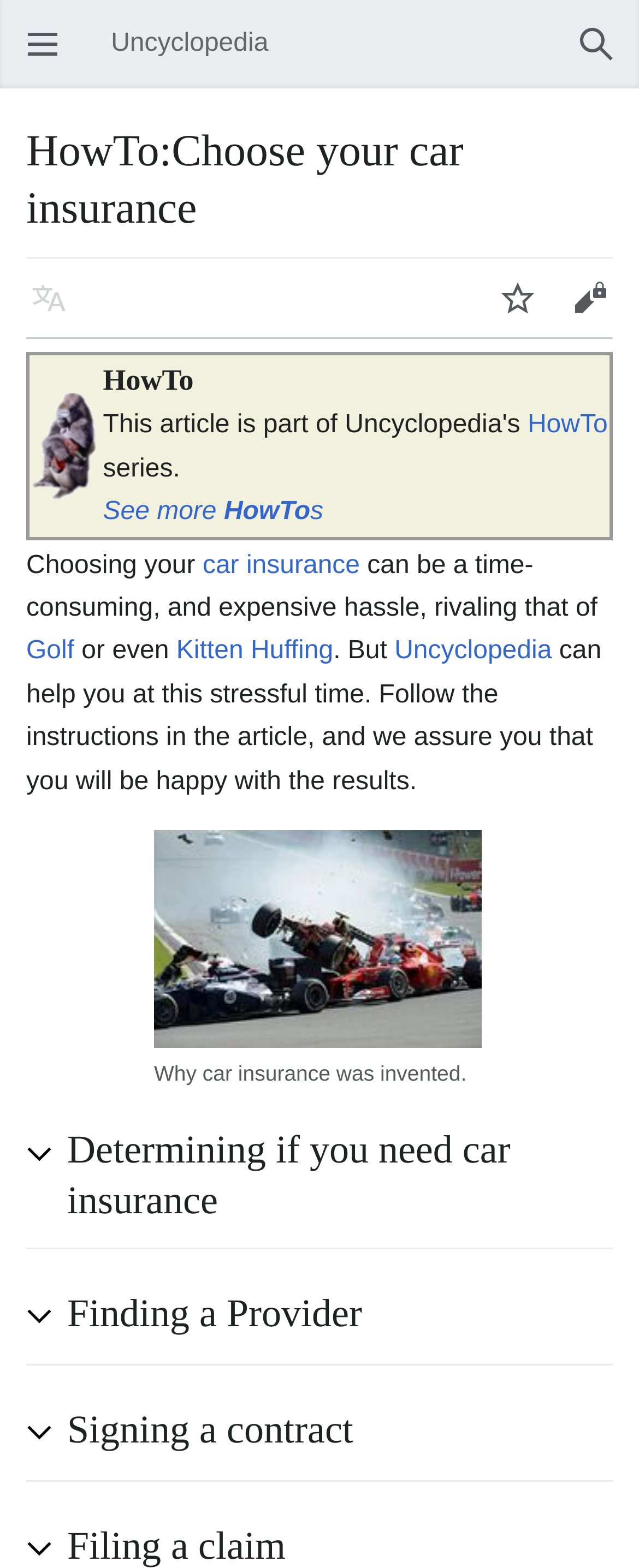Determine the bounding box coordinates in the format (top-left x, top-left y, bottom-right x, bottom-right y). Ensure all values are floating point numbers between 0 and 1. Identify the bounding box of the UI element described by: Watch

[0.754, 0.167, 0.867, 0.213]